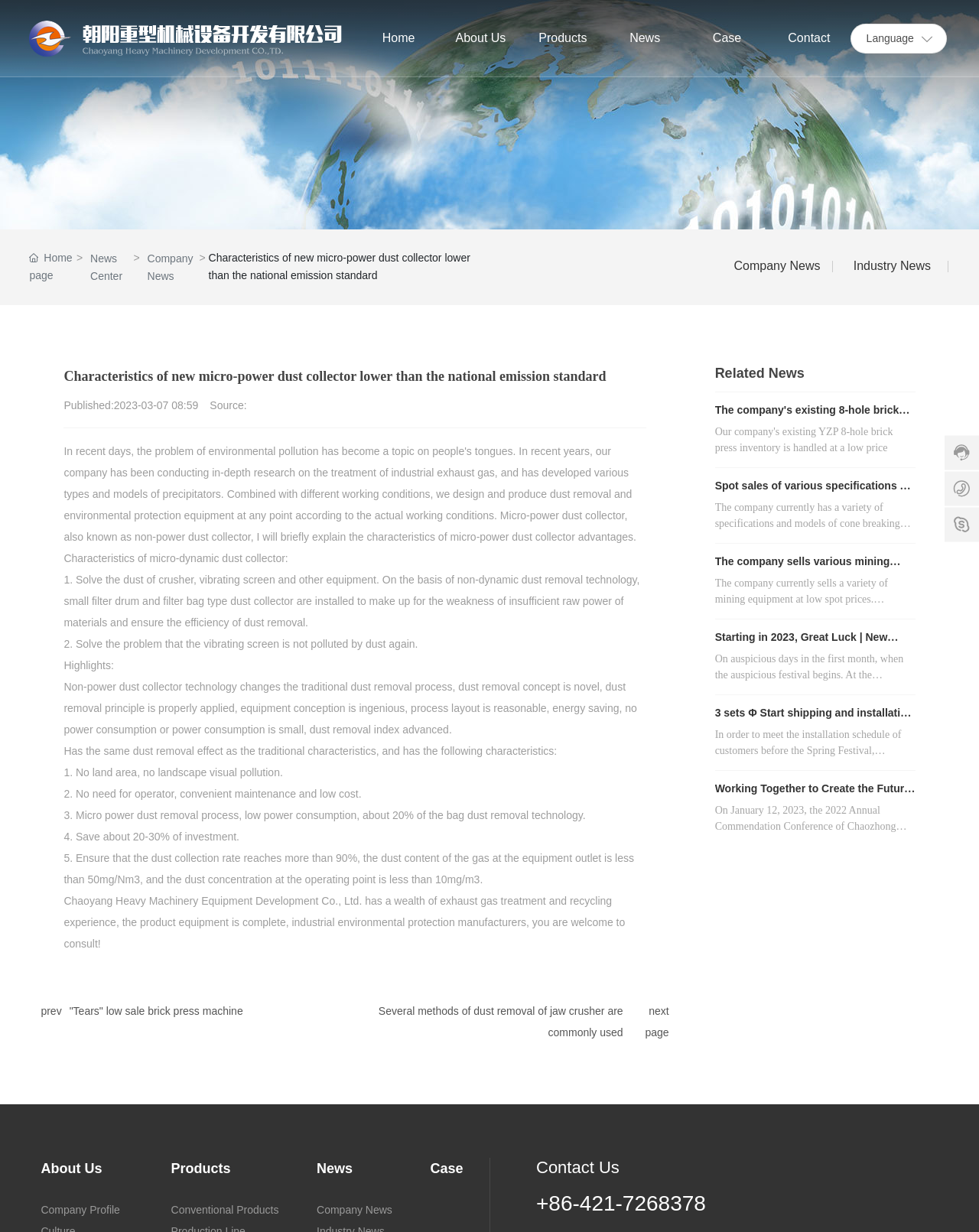What is the topic of the news article?
Provide an in-depth and detailed answer to the question.

The topic of the news article can be inferred from the title of the article, which is displayed prominently on the webpage.